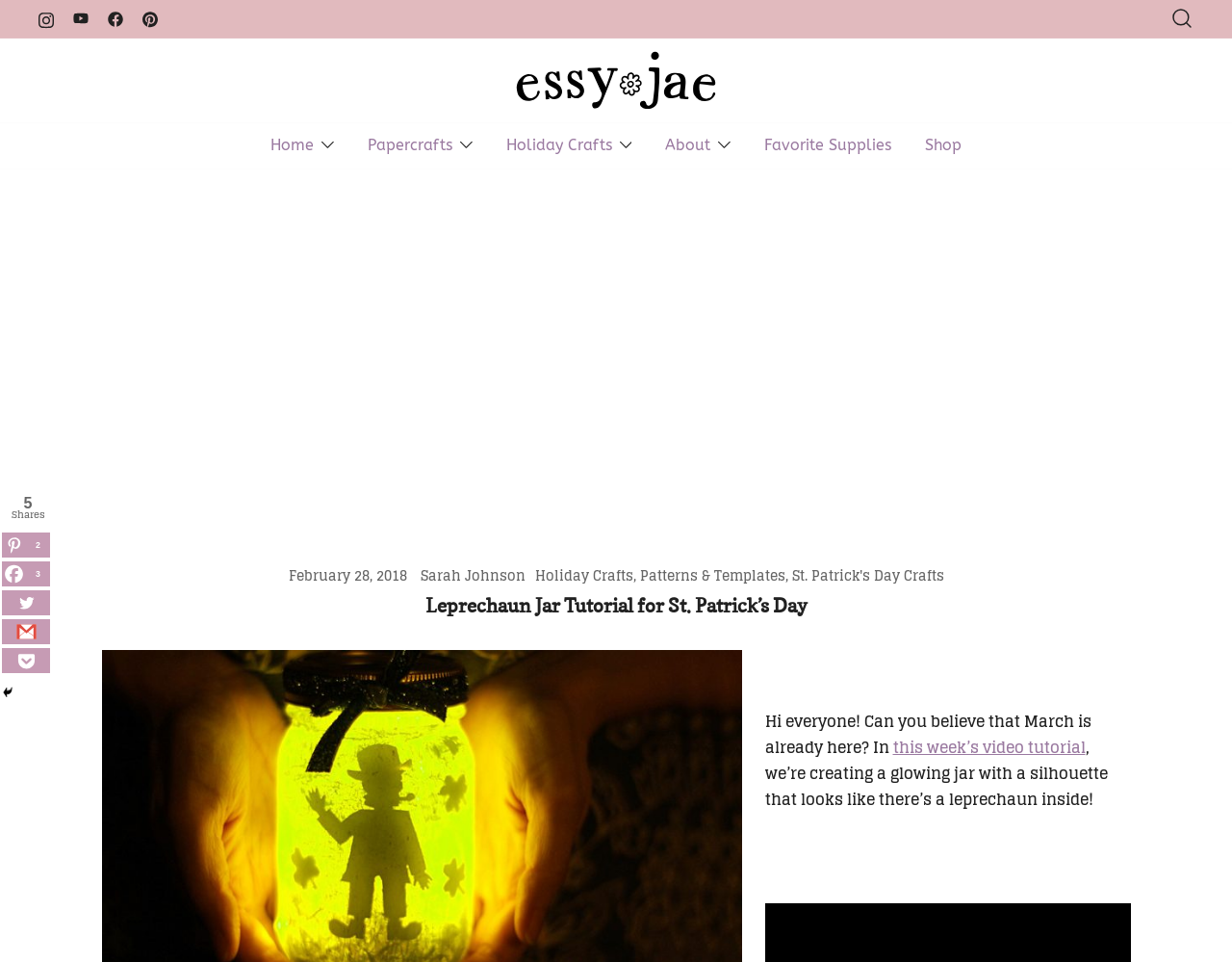Answer the question with a brief word or phrase:
What is the website's name?

EssyJae.com